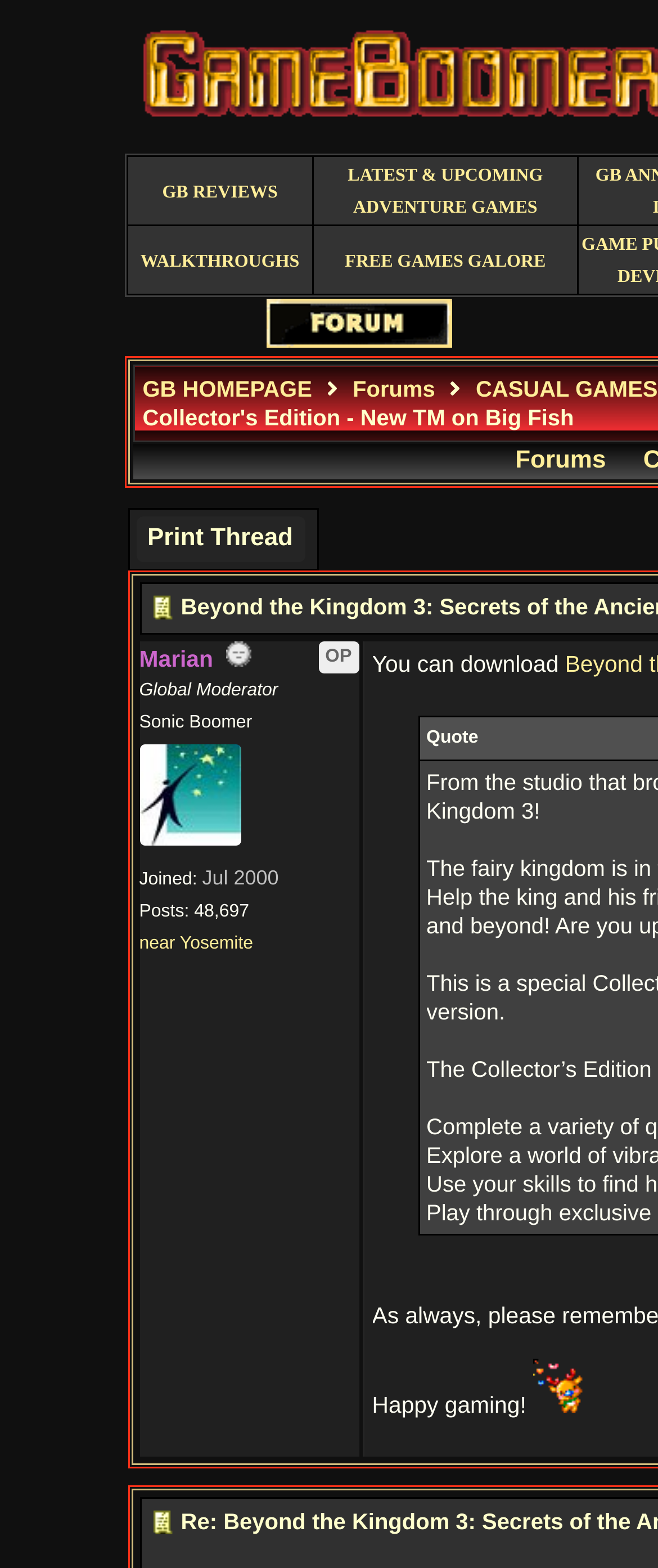Provide the bounding box coordinates for the UI element that is described as: "Terms of Use".

None